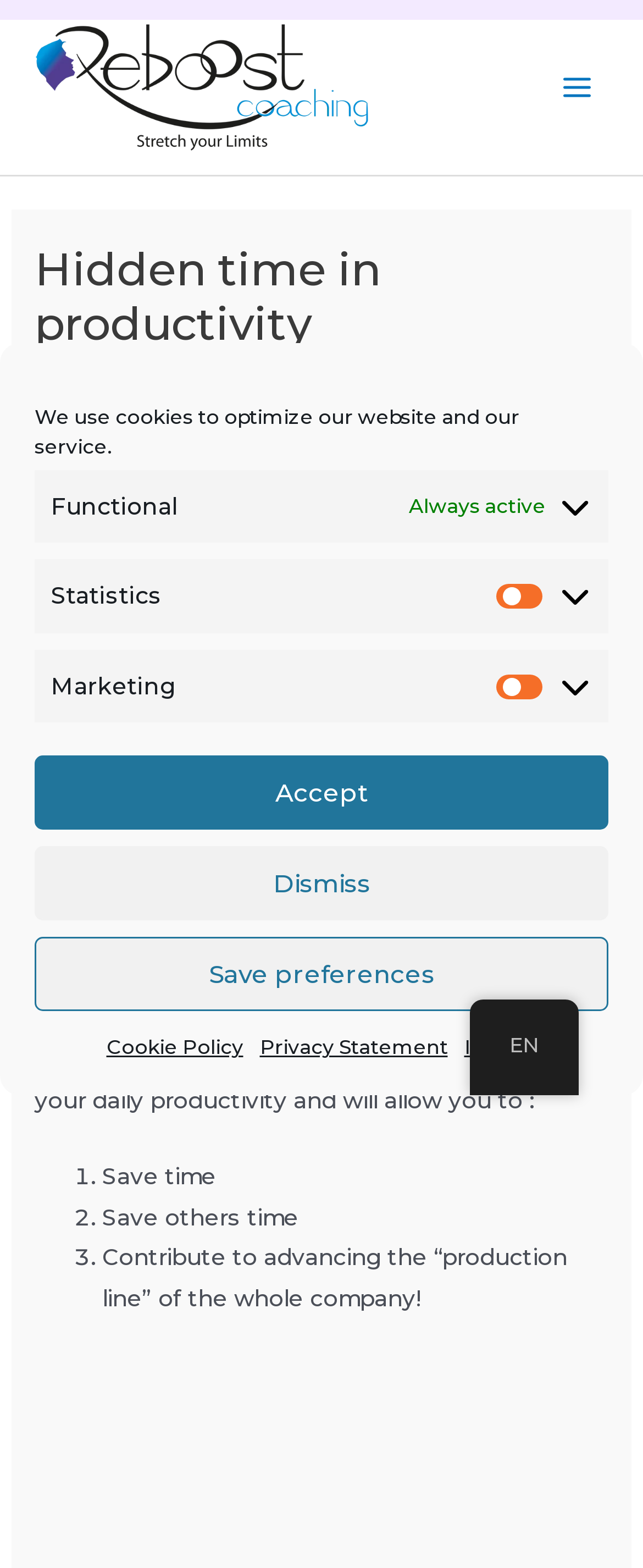What are the three benefits of applying 'hidden time' concept?
Based on the image, answer the question in a detailed manner.

According to the webpage, applying the concept of 'hidden time' can bring three benefits: saving time, saving others time, and contributing to advancing the 'production line' of the whole company.